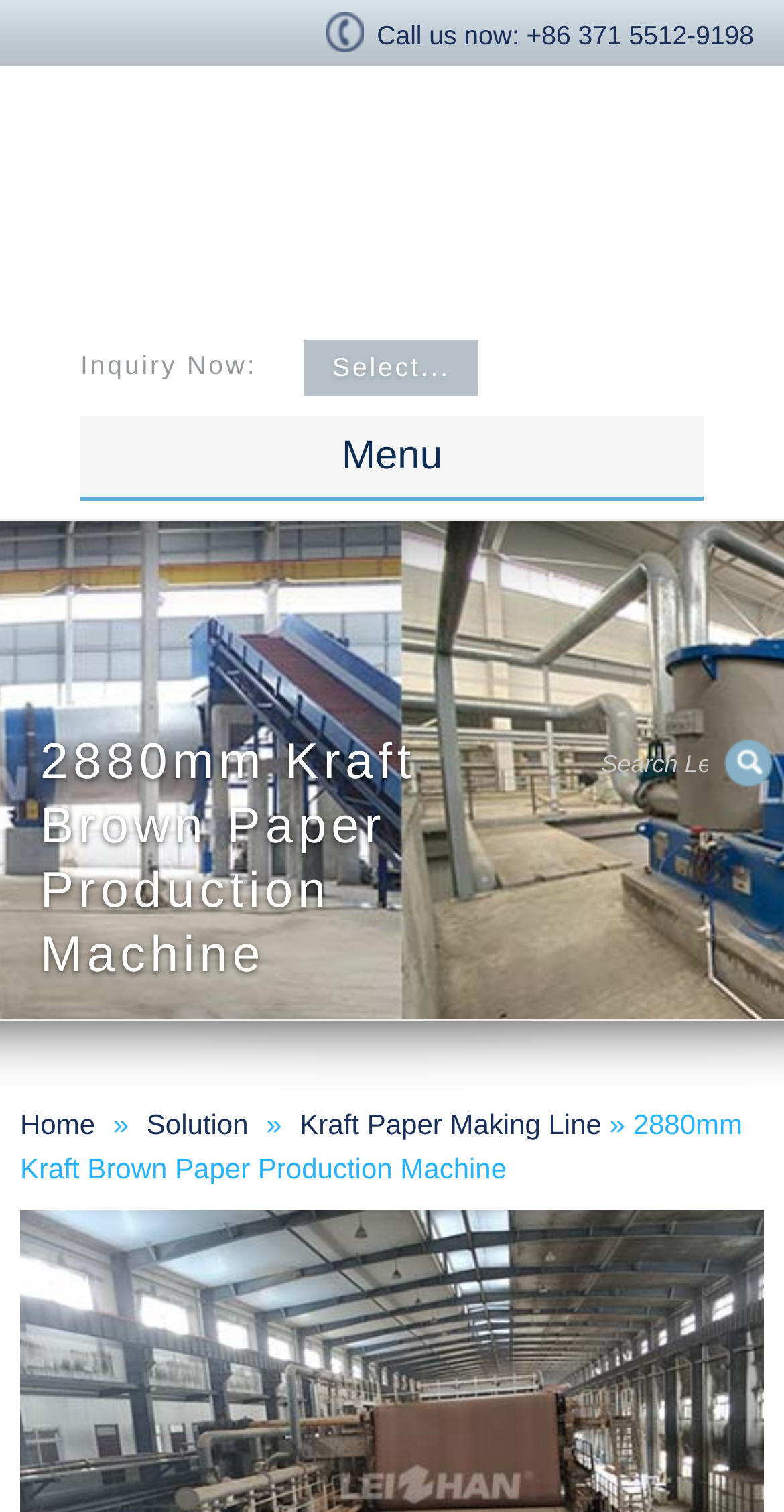Please identify the bounding box coordinates of the clickable area that will fulfill the following instruction: "Go to the home page". The coordinates should be in the format of four float numbers between 0 and 1, i.e., [left, top, right, bottom].

[0.105, 0.331, 0.895, 0.372]